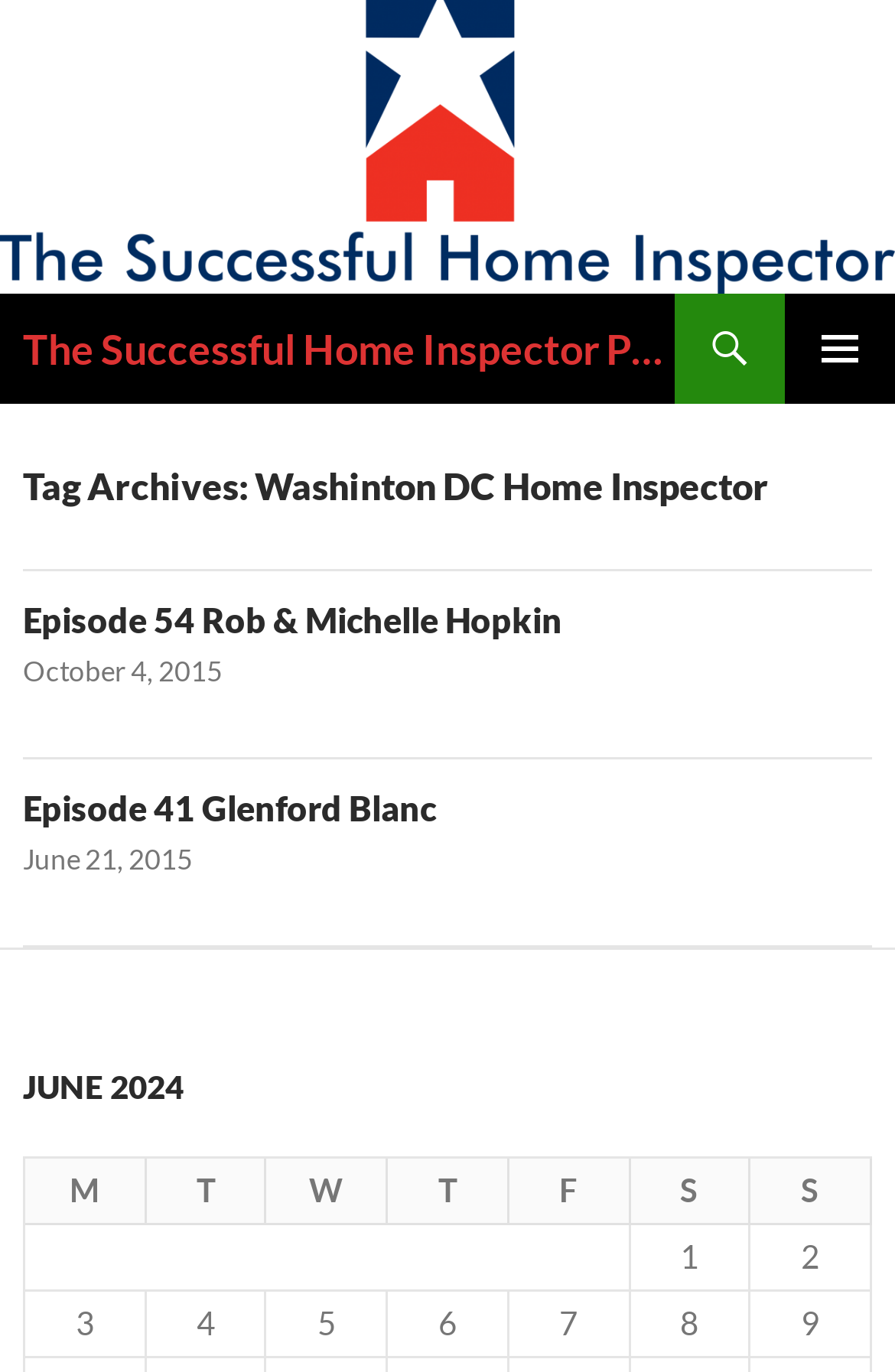Please identify the primary heading on the webpage and return its text.

The Successful Home Inspector Podcast